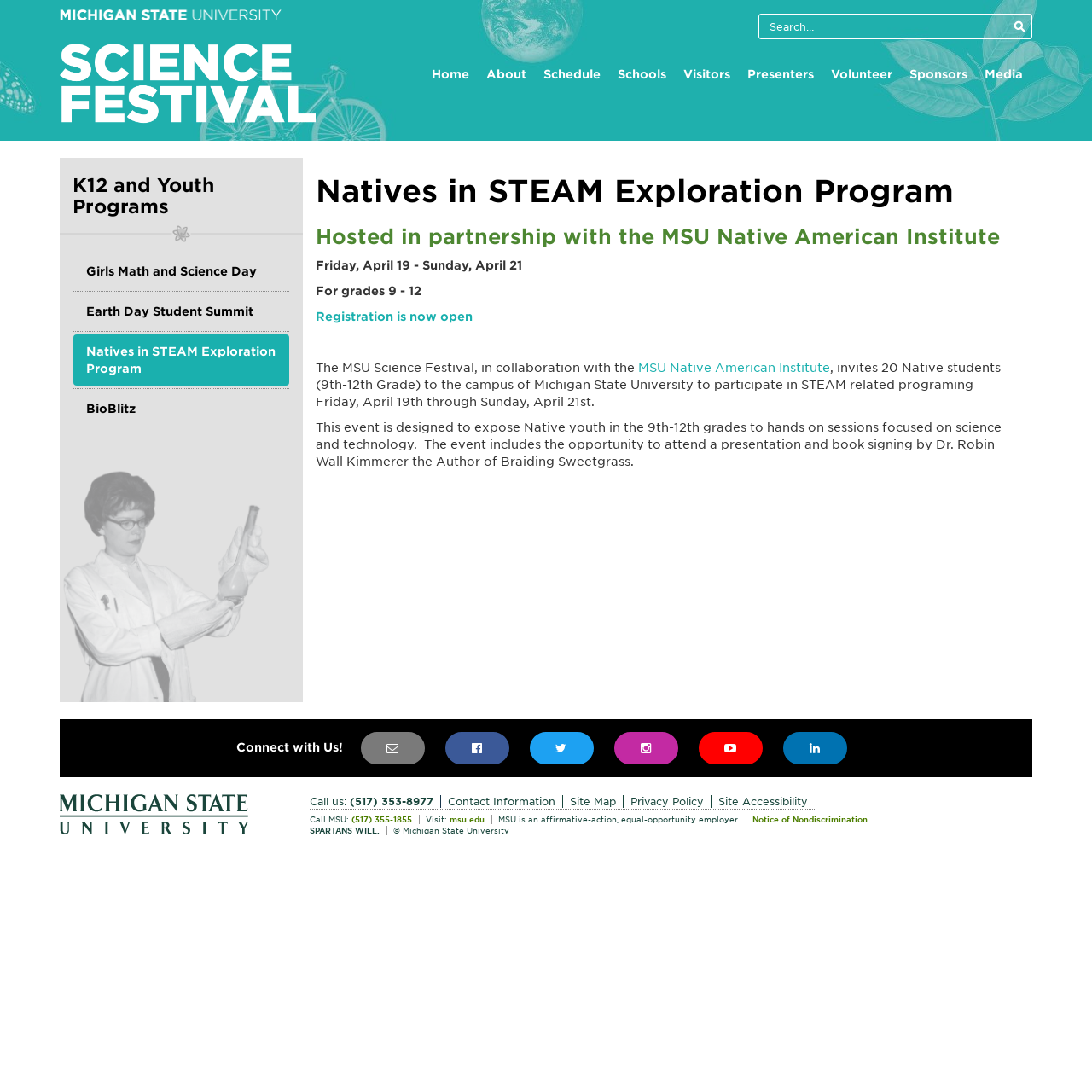Find the bounding box coordinates of the element you need to click on to perform this action: 'Search MSU'. The coordinates should be represented by four float values between 0 and 1, in the format [left, top, right, bottom].

[0.695, 0.012, 0.945, 0.036]